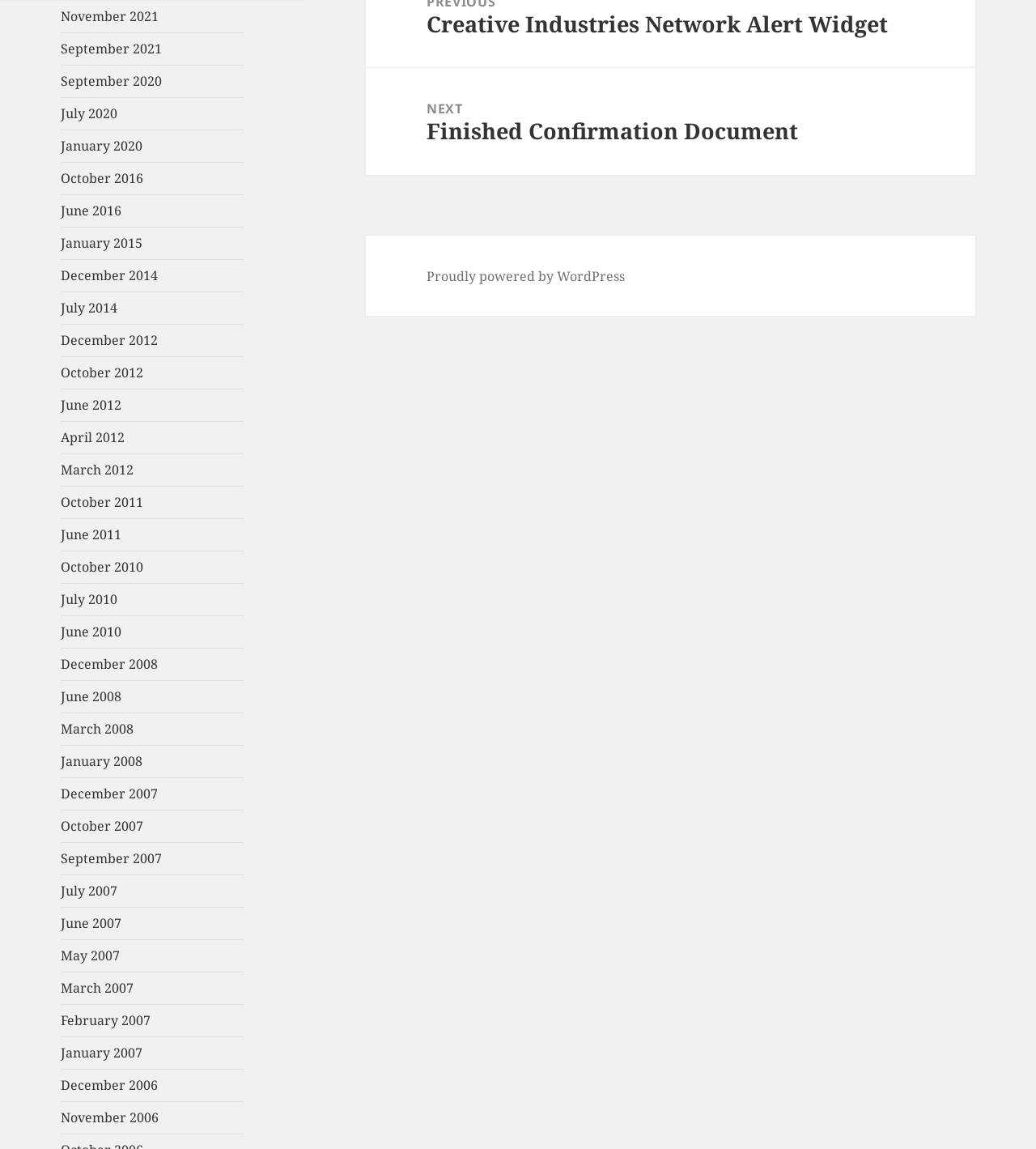Answer in one word or a short phrase: 
What is the latest month listed?

November 2021